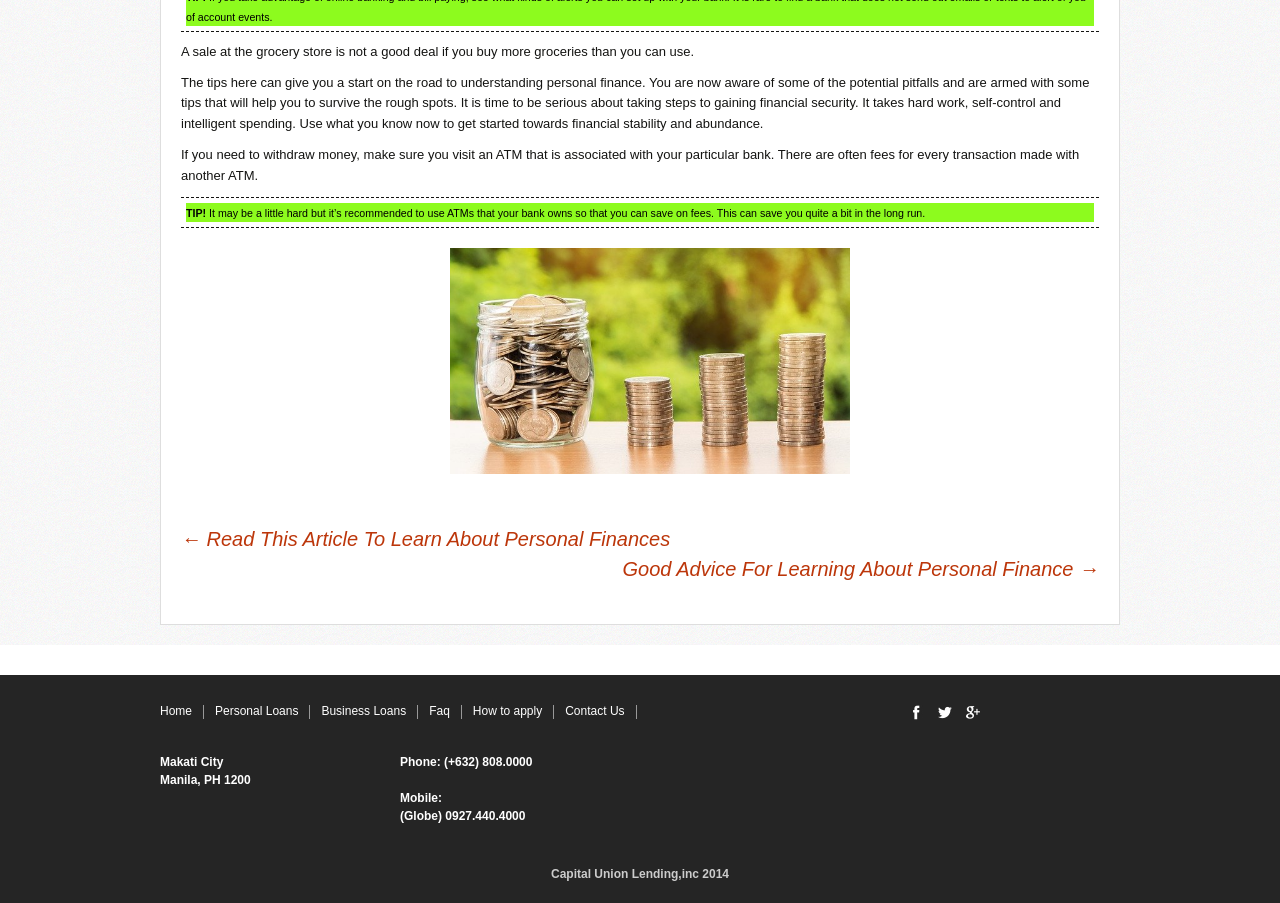What is the topic of the article?
Using the details shown in the screenshot, provide a comprehensive answer to the question.

The topic of the article can be inferred from the content of the static text elements, which provide tips and advice on personal finance, such as managing expenses, using ATMs, and achieving financial stability.